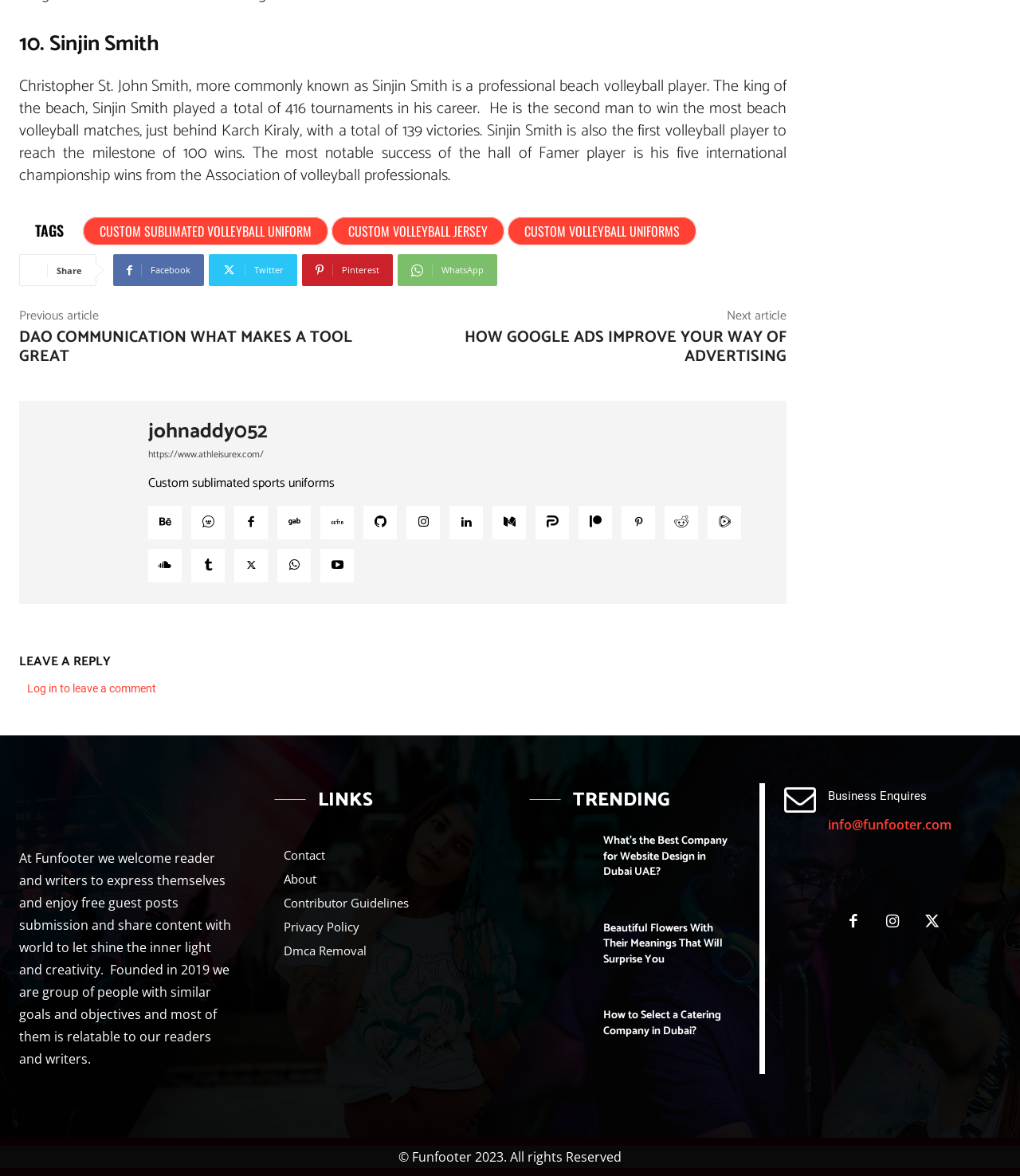Specify the bounding box coordinates of the element's area that should be clicked to execute the given instruction: "Share on Facebook". The coordinates should be four float numbers between 0 and 1, i.e., [left, top, right, bottom].

[0.111, 0.216, 0.2, 0.243]